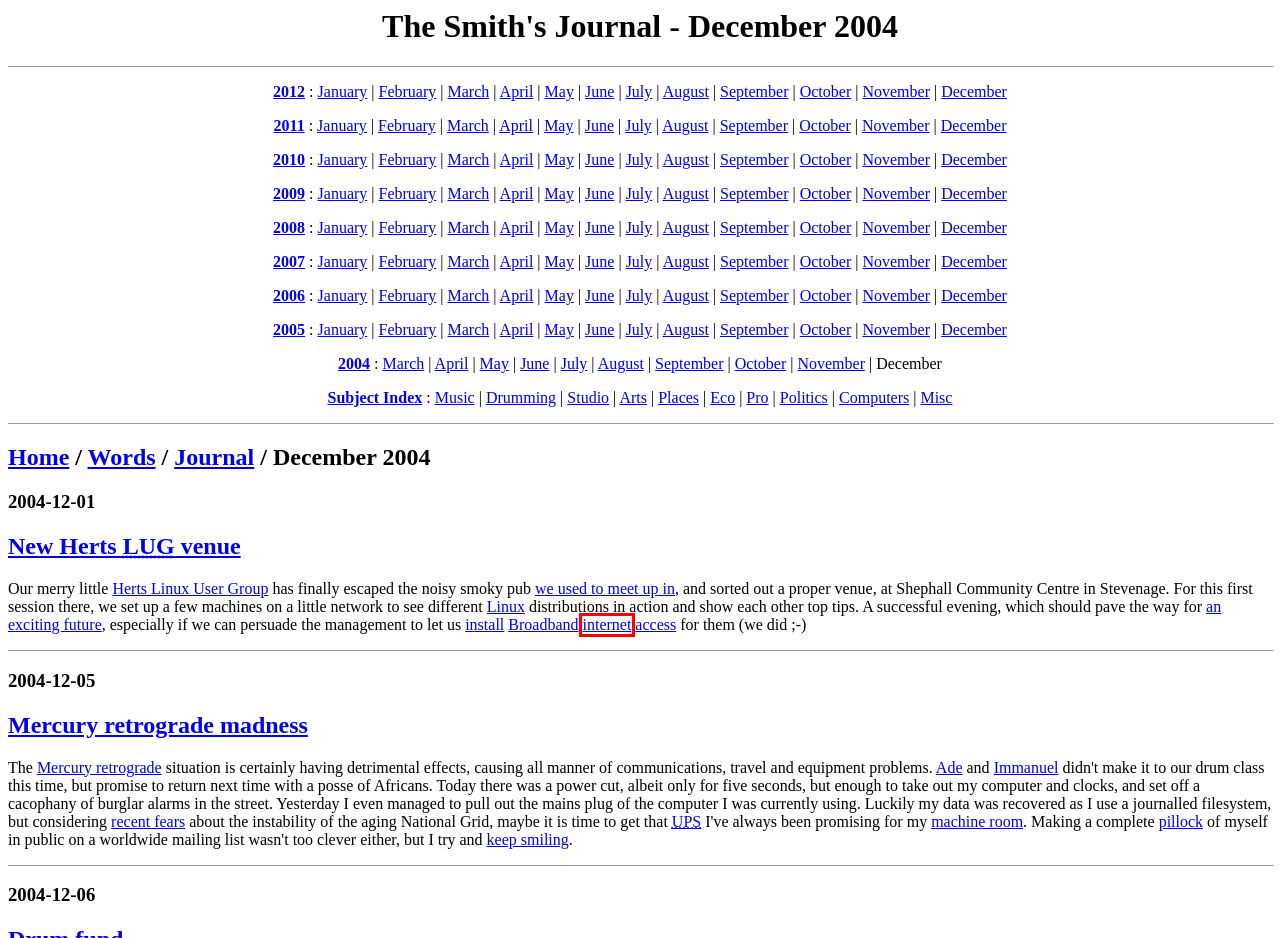You have been given a screenshot of a webpage, where a red bounding box surrounds a UI element. Identify the best matching webpage description for the page that loads after the element in the bounding box is clicked. Options include:
A. Richard Allan – health + tech + parliament
B. Xiph.org
C. konsoleH :: Login
D. Home - Fairtrade
E. ISPreview UK - Top Broadband ISP Internet Service Provider Information Site
F. Situs Judi Online IDN Poker, Bandar Agen Judi IDNPLAY - Pdipoker
G. Philip Greenspun's home page
H. The Trolls Celebrate Christmas – Mysterious Britain & Ireland

E